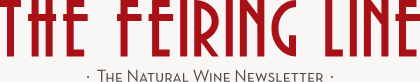Please provide a short answer using a single word or phrase for the question:
What is the focus of the newsletter?

natural wines